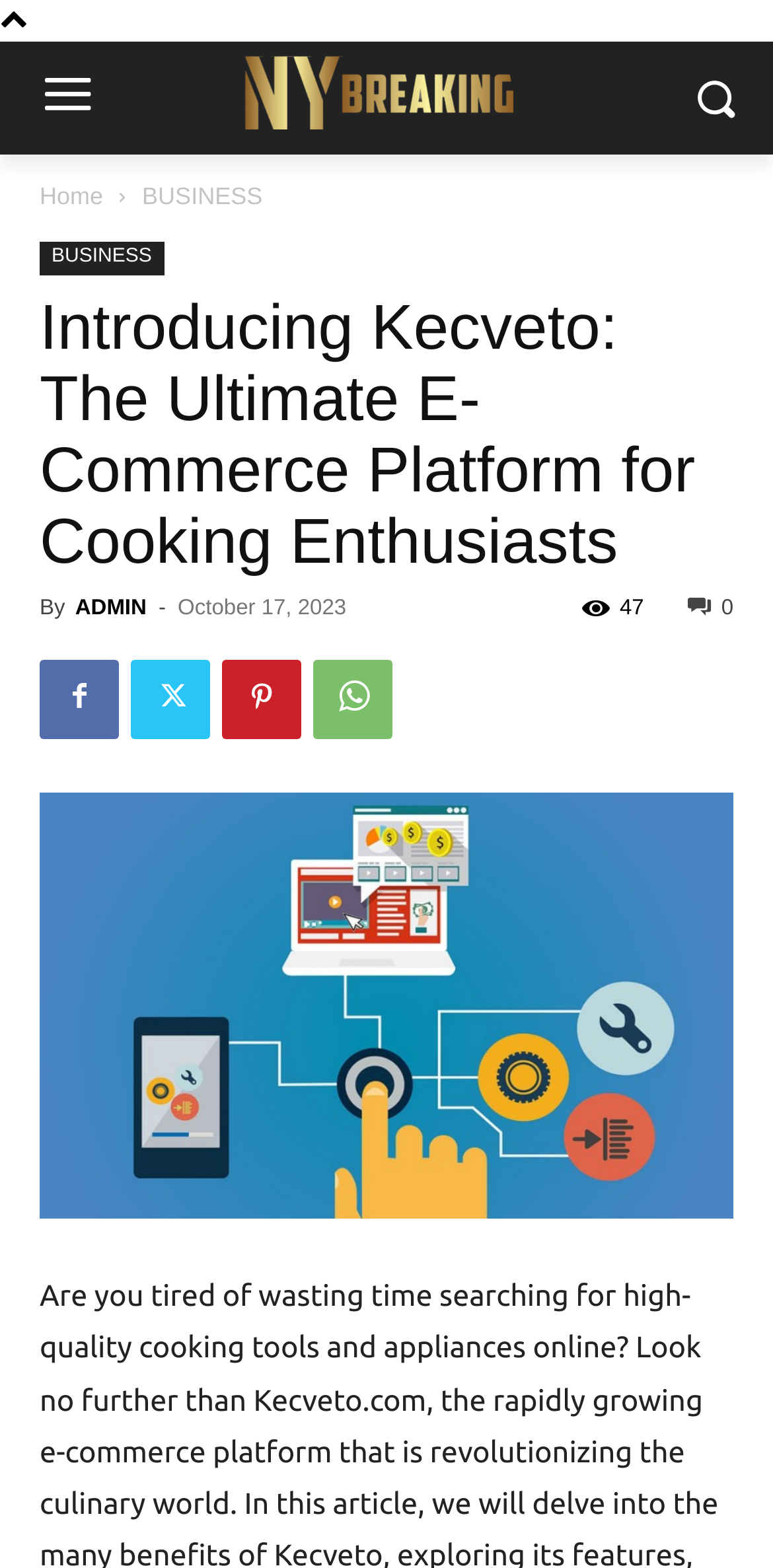Identify the bounding box coordinates of the part that should be clicked to carry out this instruction: "Explore business section".

[0.184, 0.116, 0.339, 0.134]